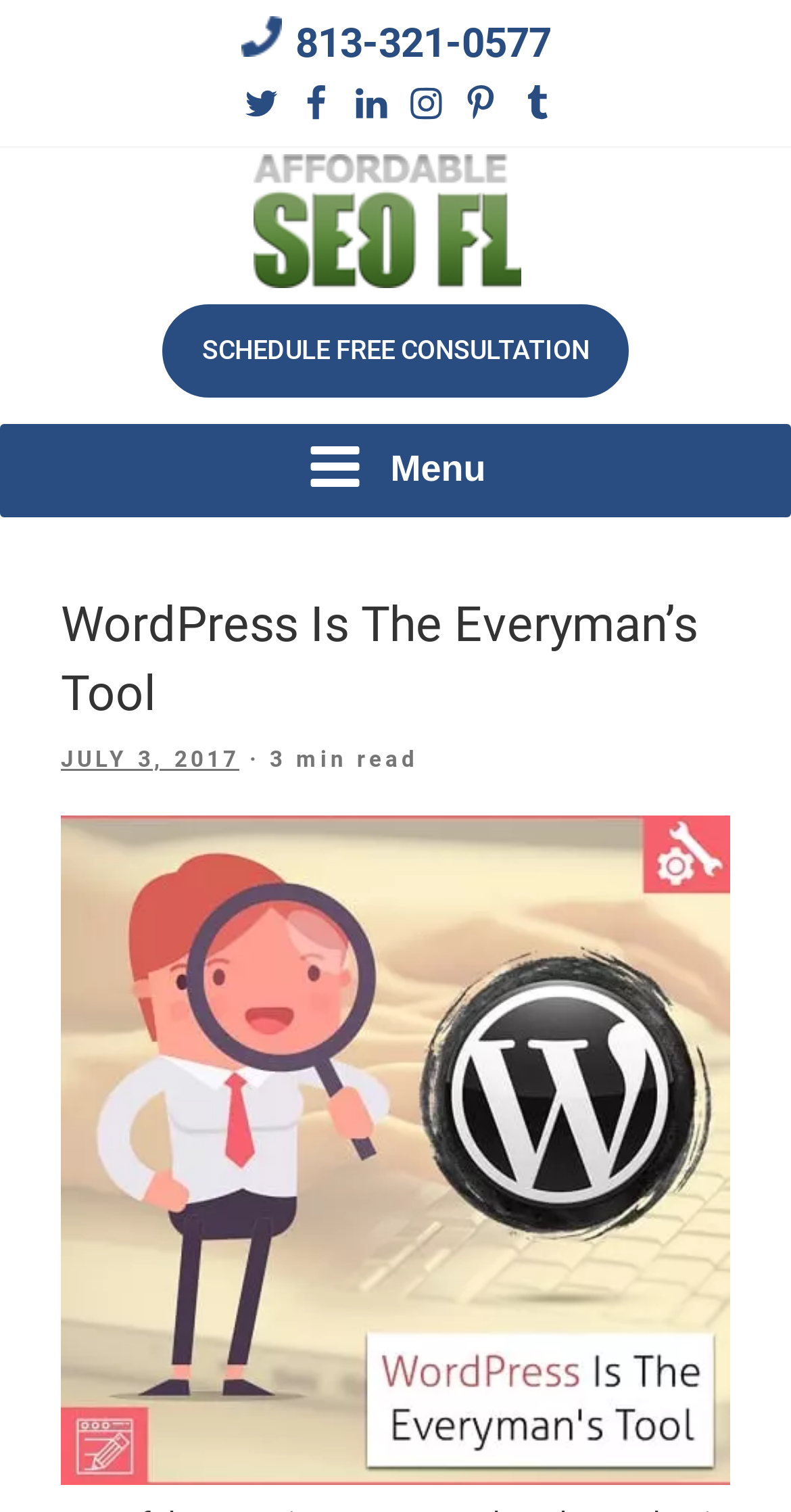Could you highlight the region that needs to be clicked to execute the instruction: "visit the Facebook page"?

[0.299, 0.051, 0.361, 0.083]